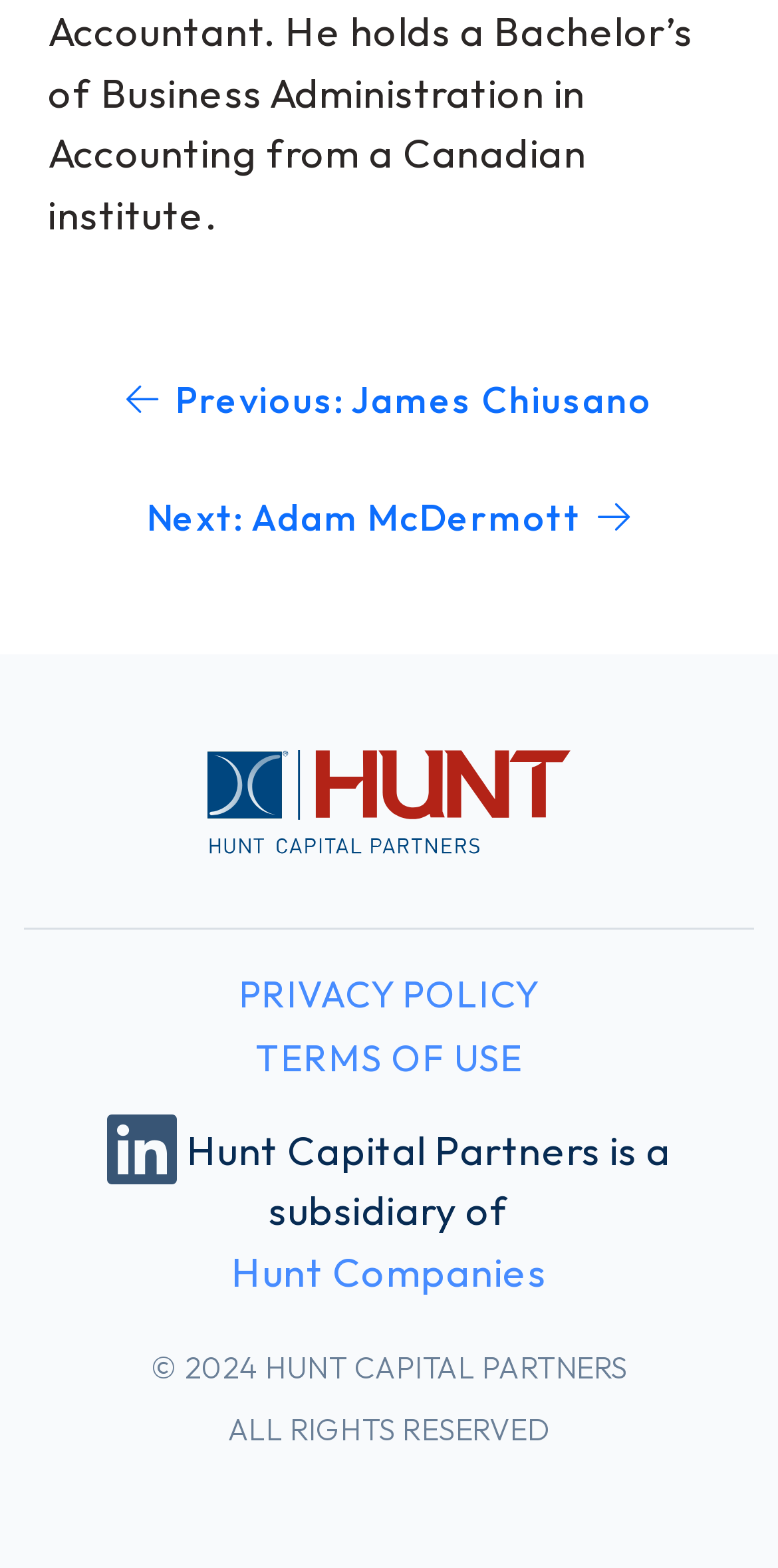Give a one-word or one-phrase response to the question:
What are the two links at the bottom?

Privacy Policy and Terms of Use